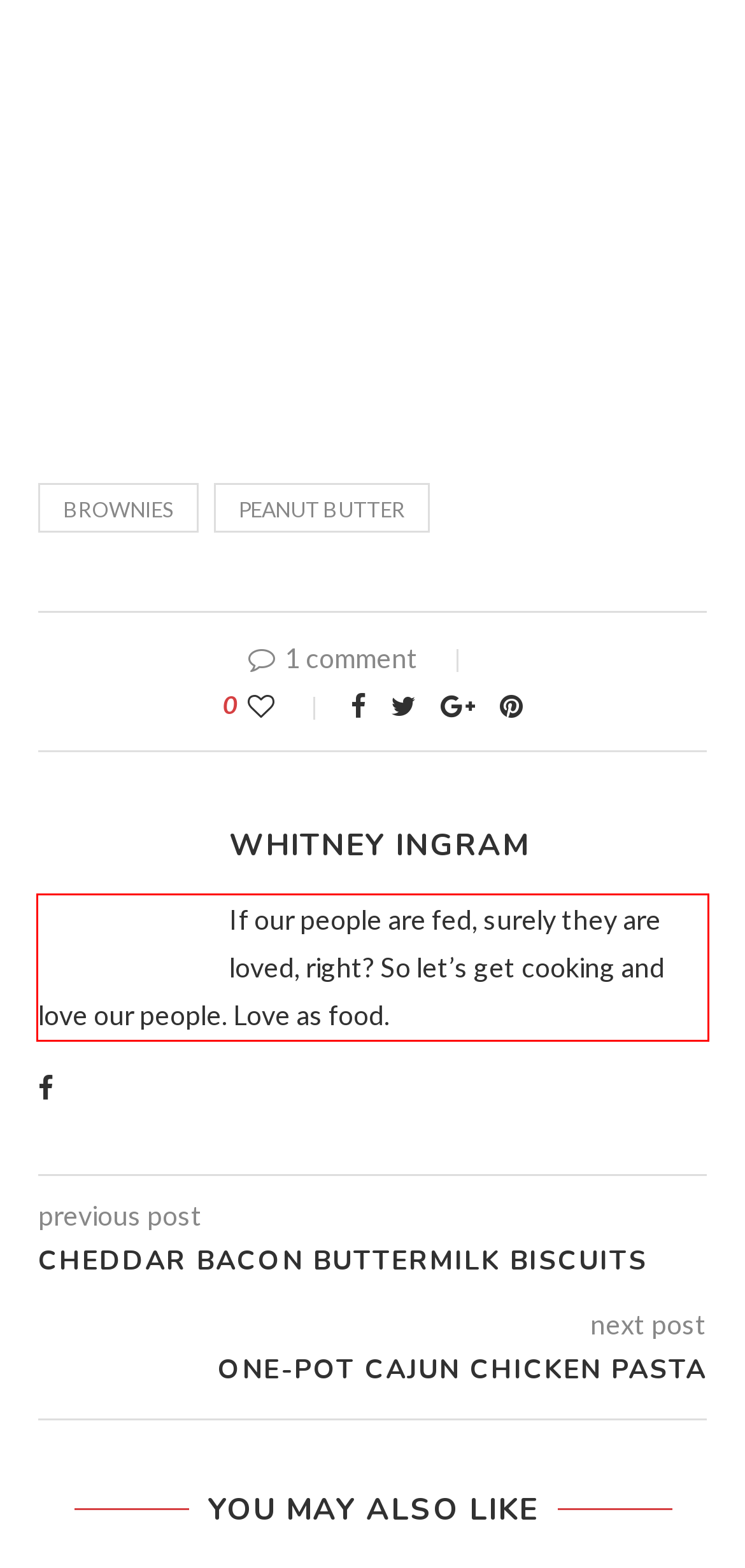You have a screenshot of a webpage with a red bounding box. Identify and extract the text content located inside the red bounding box.

If our people are fed, surely they are loved, right? So let’s get cooking and love our people. Love as food.